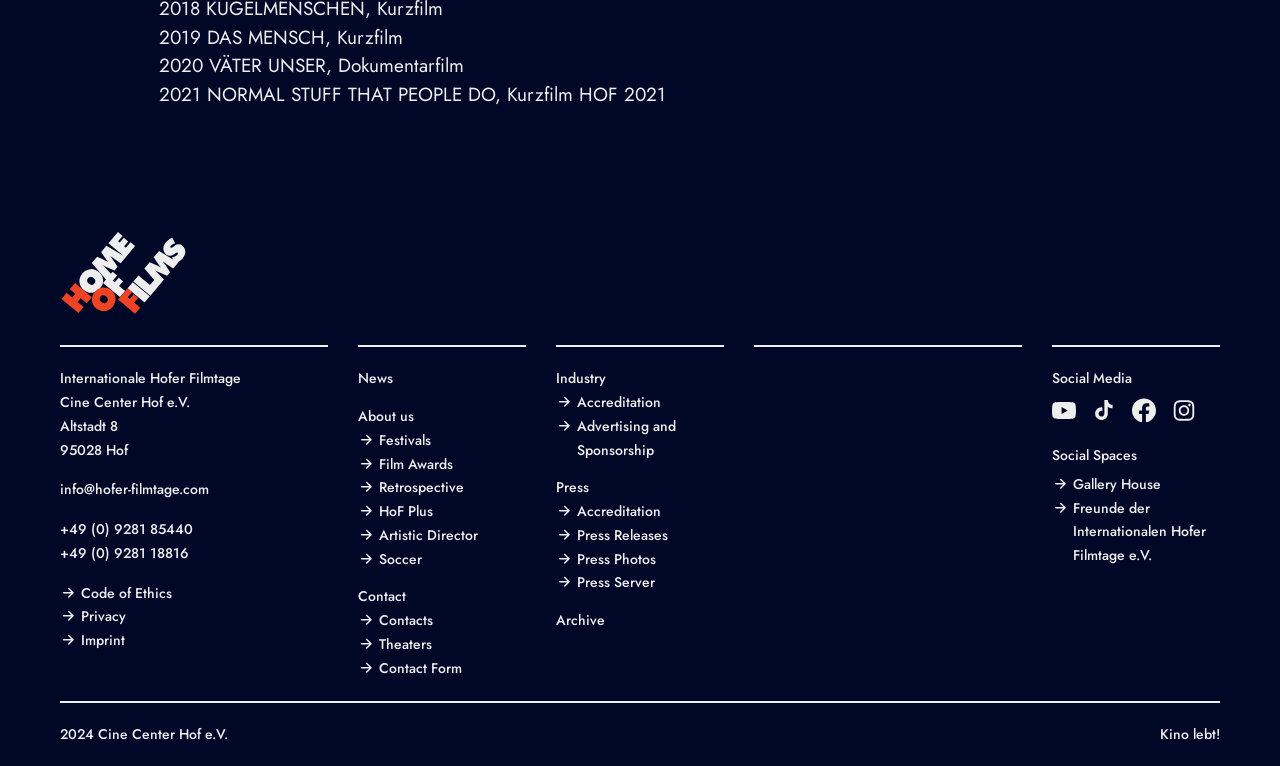Provide the bounding box coordinates of the HTML element described as: "Archive". The bounding box coordinates should be four float numbers between 0 and 1, i.e., [left, top, right, bottom].

[0.434, 0.795, 0.566, 0.826]